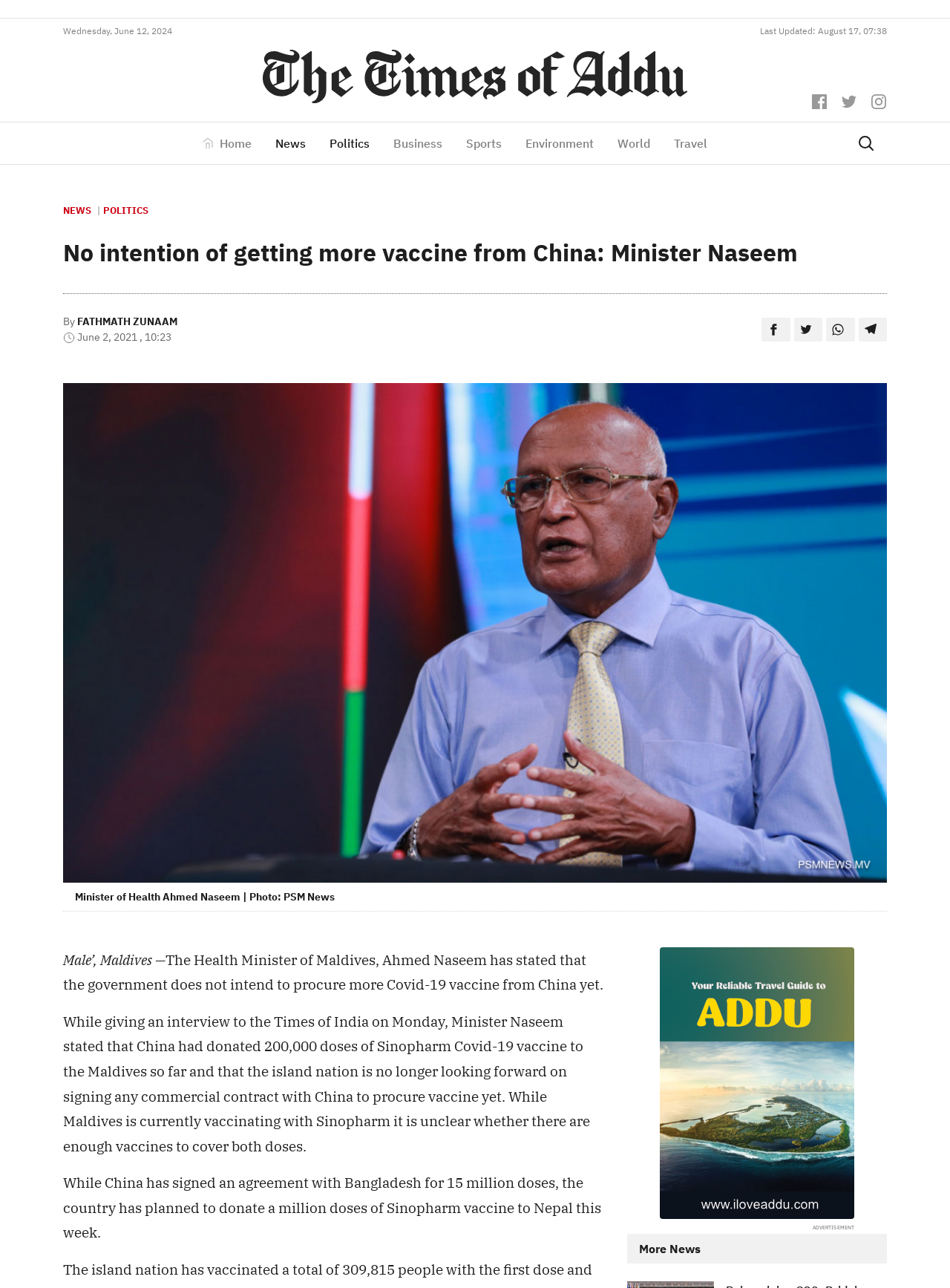Who is the Health Minister of Maldives?
Deliver a detailed and extensive answer to the question.

I found the answer by reading the article, which states 'The Health Minister of Maldives, Ahmed Naseem has stated that the government does not intend to procure more Covid-19 vaccine from China yet.'